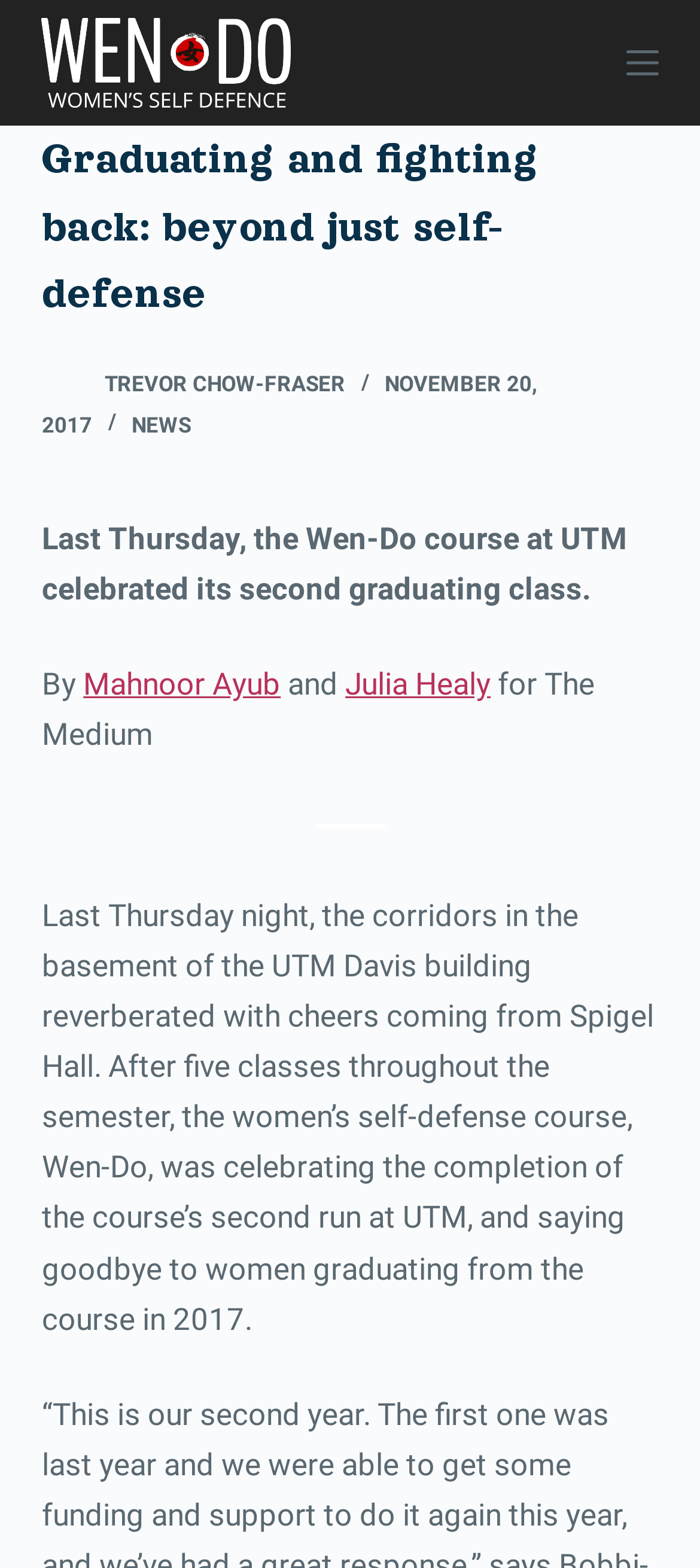What is the date of the article?
Based on the image, give a one-word or short phrase answer.

NOVEMBER 20, 2017